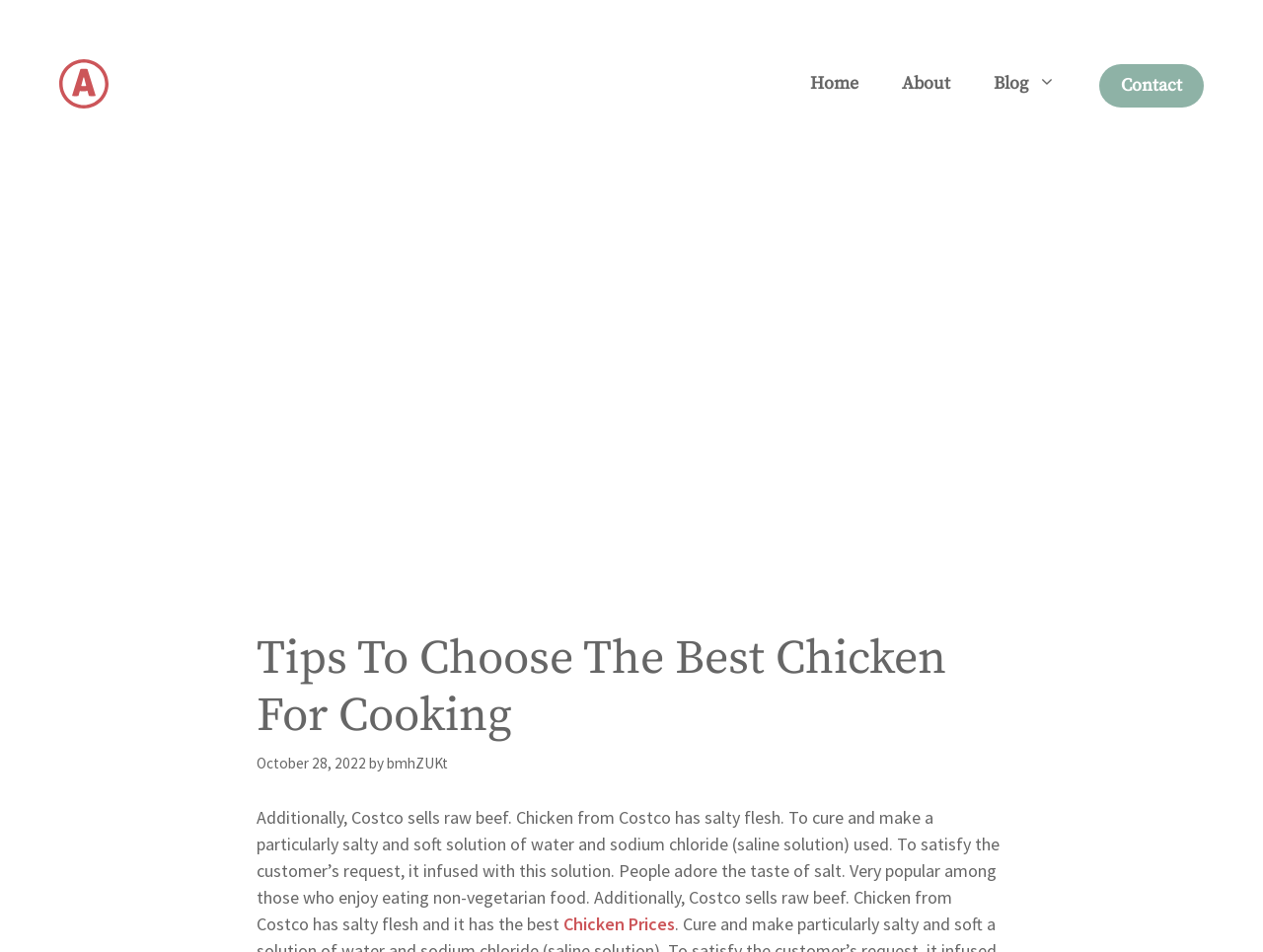Analyze the image and deliver a detailed answer to the question: Who wrote the article?

The author's name is mentioned as 'bmhZUKt' in the article, which is linked to a profile or webpage.